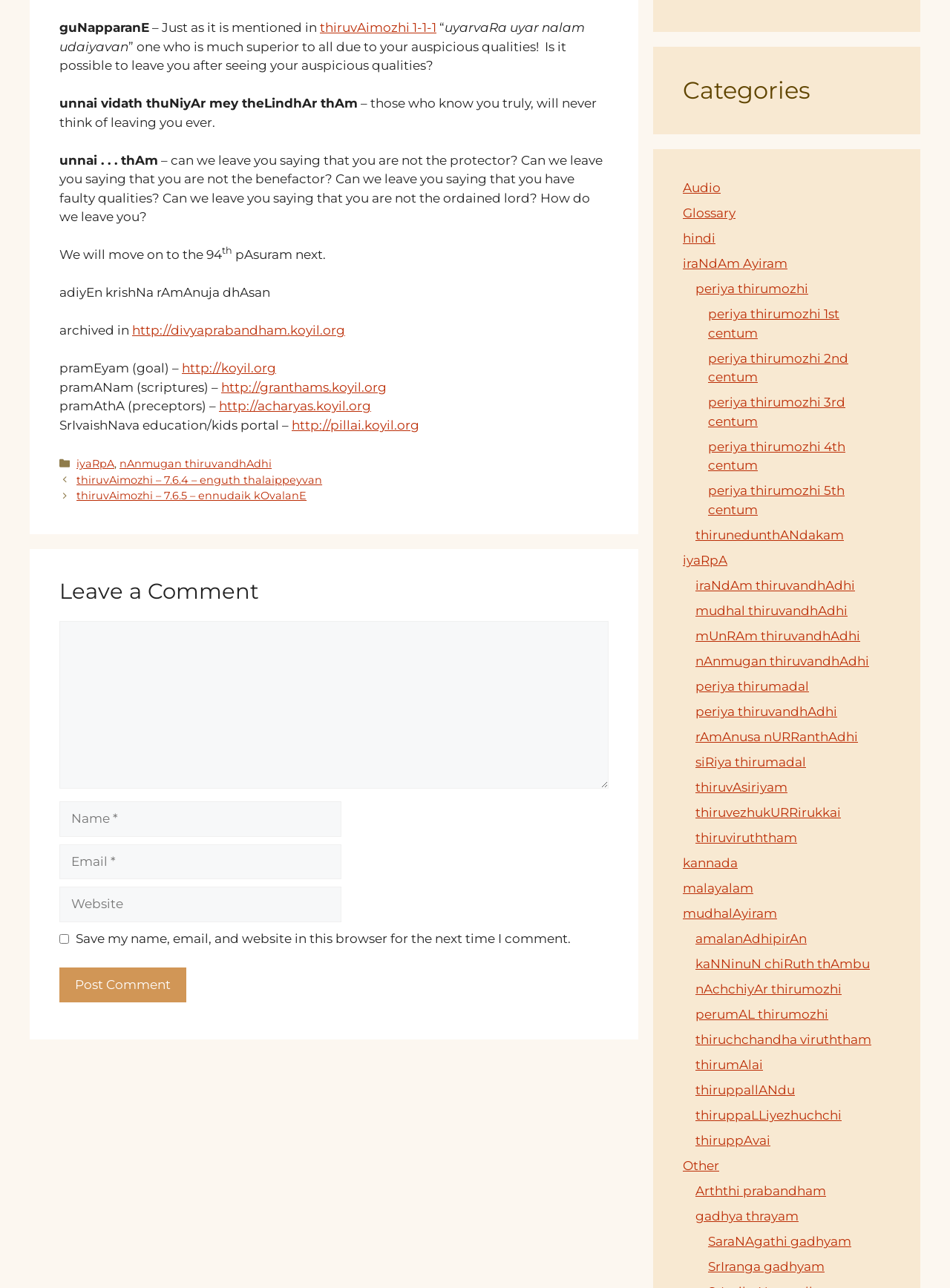Identify the bounding box for the described UI element: "SaraNAgathi gadhyam".

[0.745, 0.958, 0.896, 0.969]